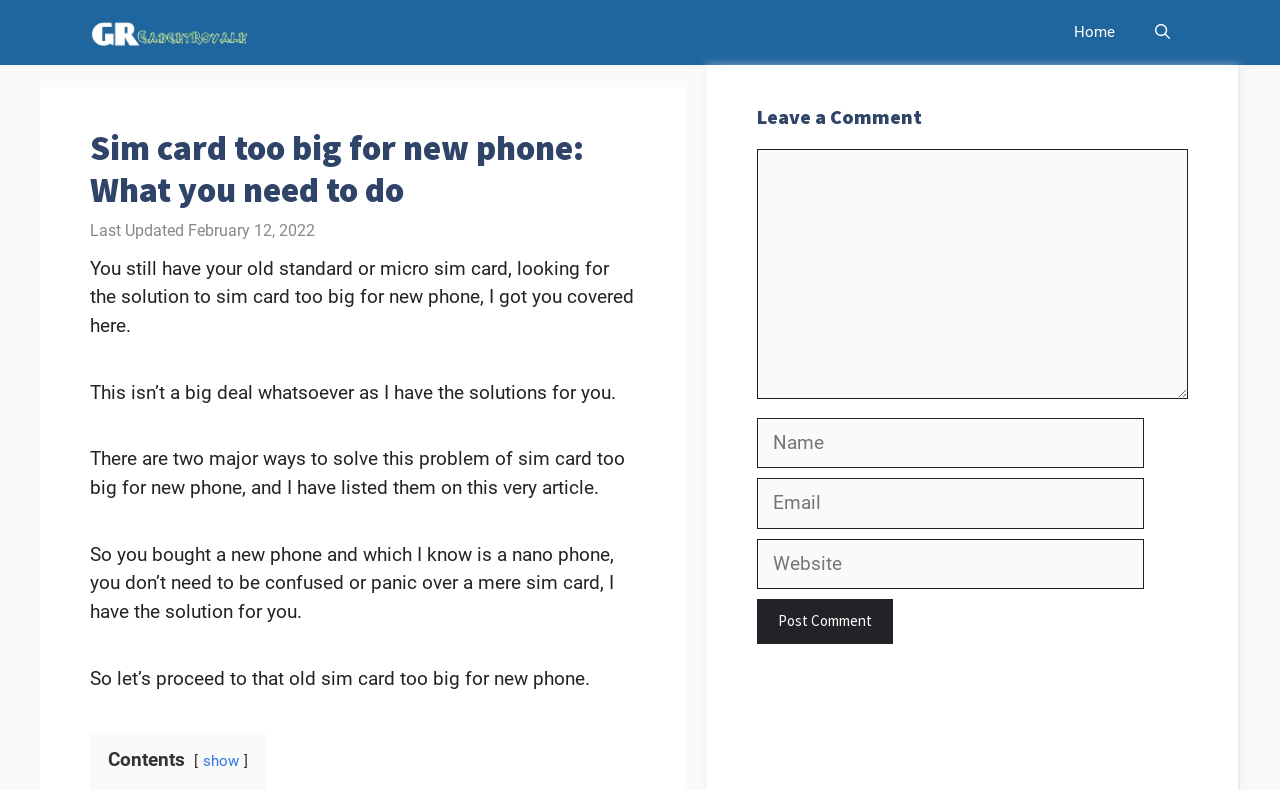What is the button label to submit a comment?
From the image, respond using a single word or phrase.

Post Comment